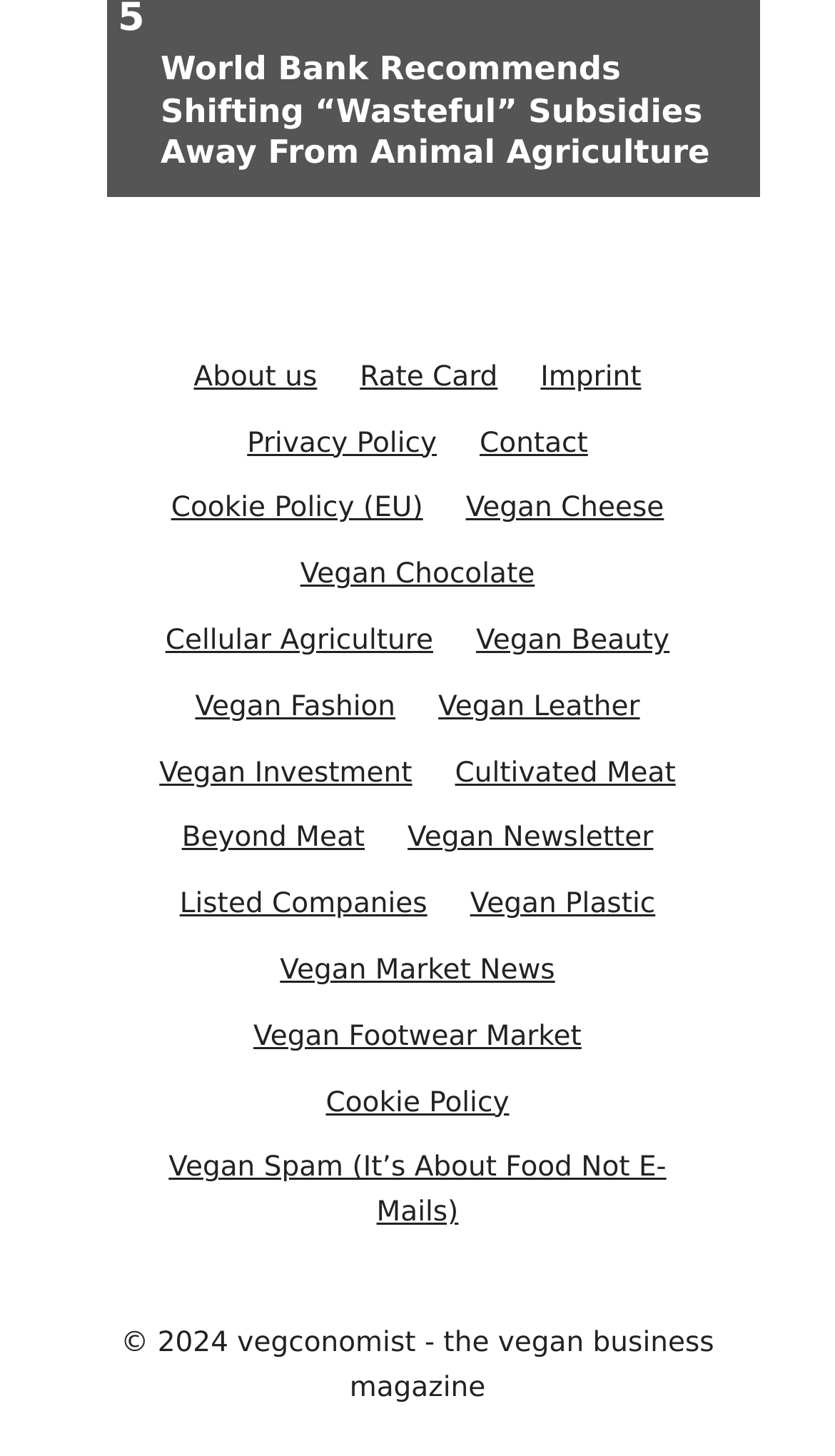What is the copyright year?
Please provide a comprehensive answer based on the visual information in the image.

I found the copyright information at the bottom of the page, which states '© 2024 vegconomist - the vegan business magazine'. The copyright year is 2024.